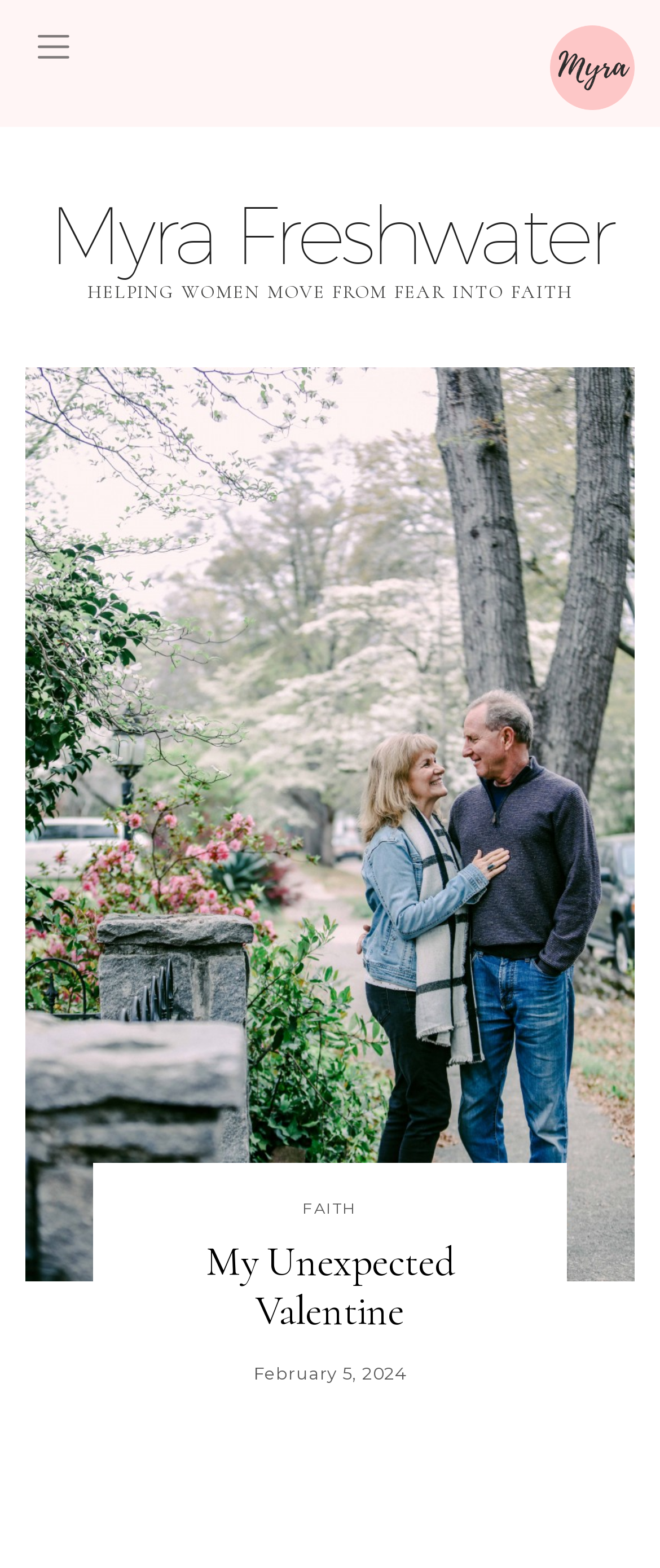Identify and provide the text content of the webpage's primary headline.

My Unexpected Valentine